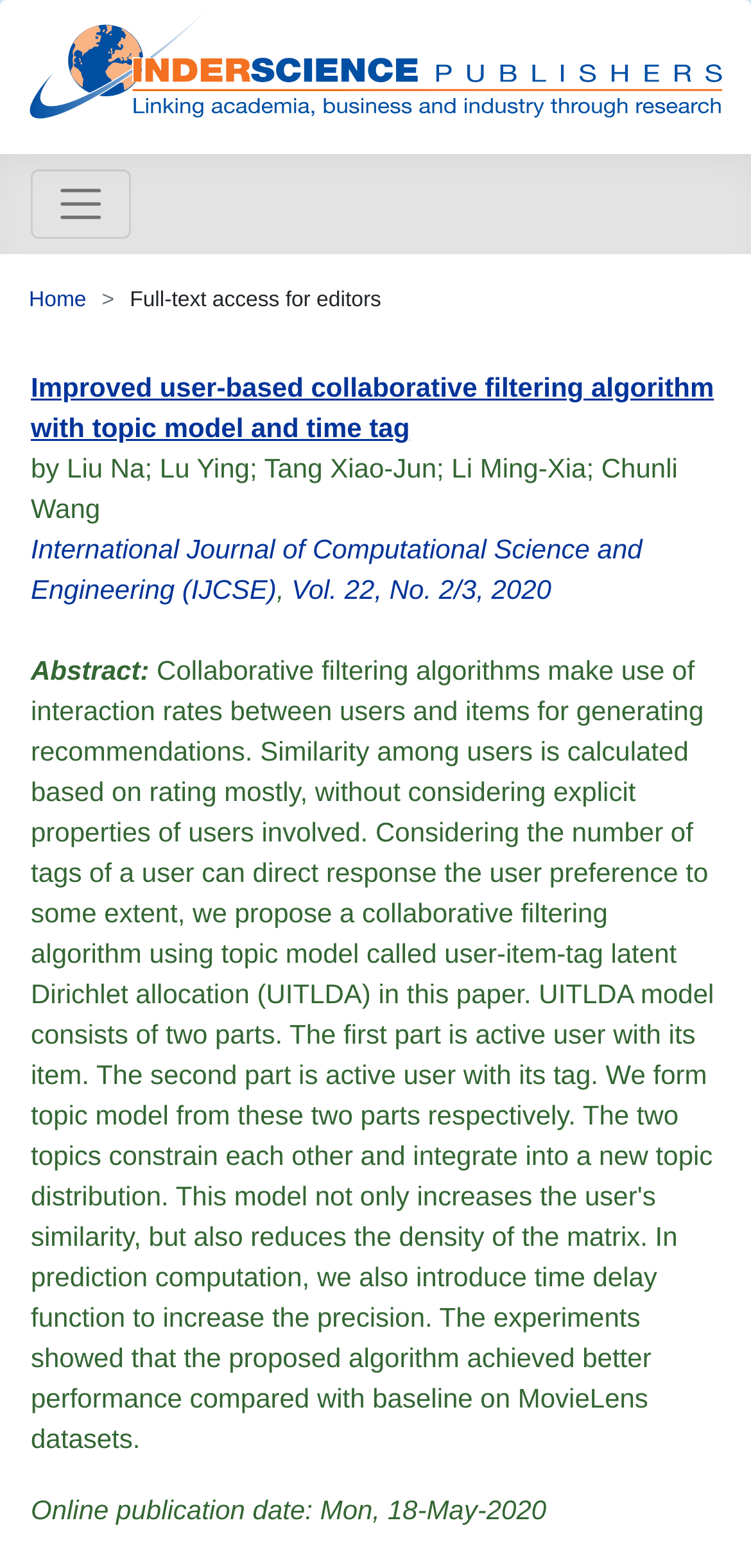Give a succinct answer to this question in a single word or phrase: 
When was the article published online?

Mon, 18-May-2020